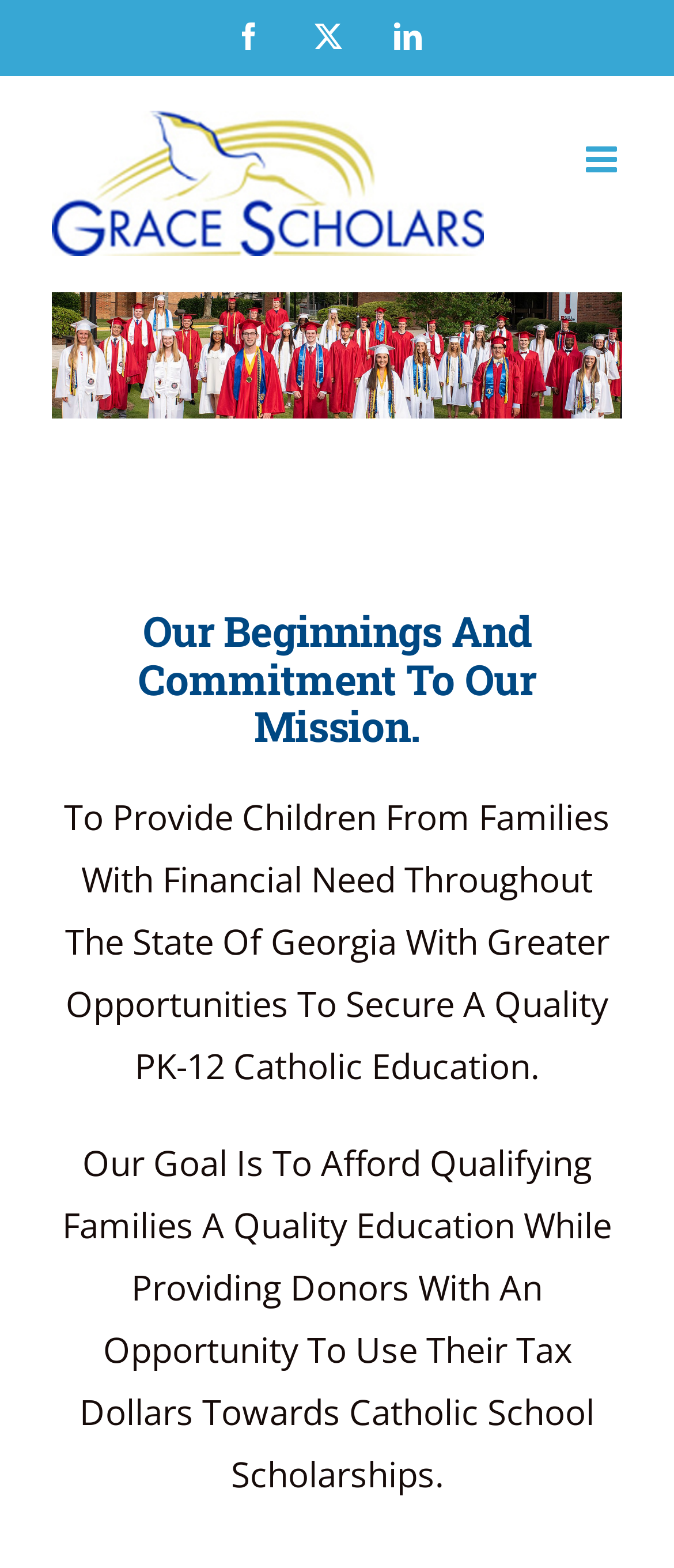What is the purpose of the 'Toggle mobile menu' button?
Please provide a detailed and comprehensive answer to the question.

The 'Toggle mobile menu' button is located at the top right corner of the webpage and is used to expand or collapse the mobile menu, as indicated by its 'expanded' property being set to False.